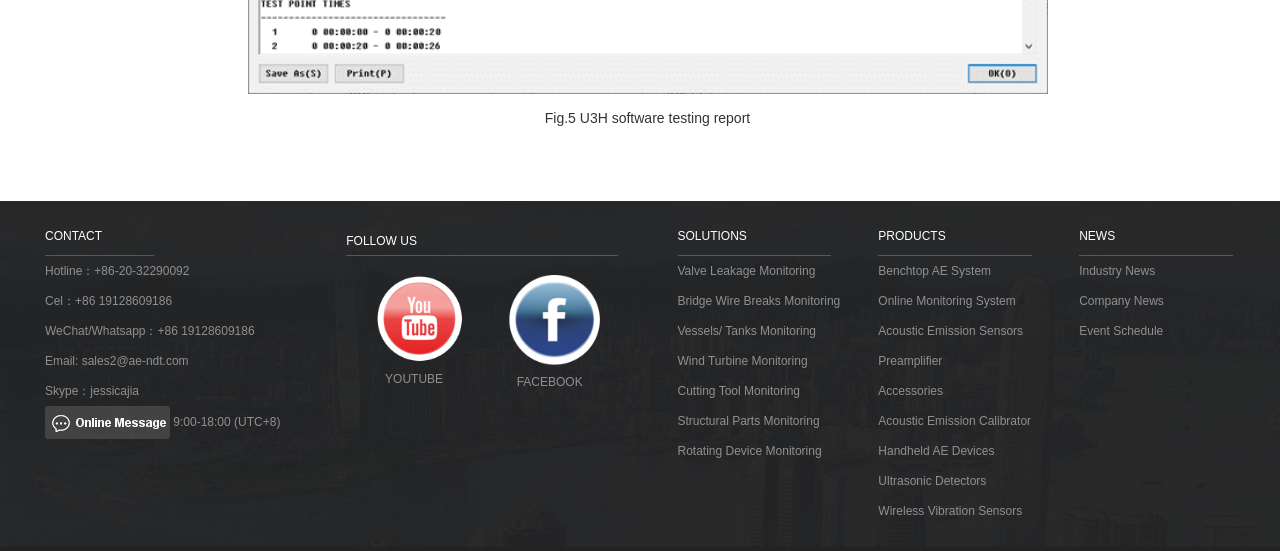From the given element description: "Bridge Wire Breaks Monitoring", find the bounding box for the UI element. Provide the coordinates as four float numbers between 0 and 1, in the order [left, top, right, bottom].

[0.529, 0.519, 0.663, 0.573]